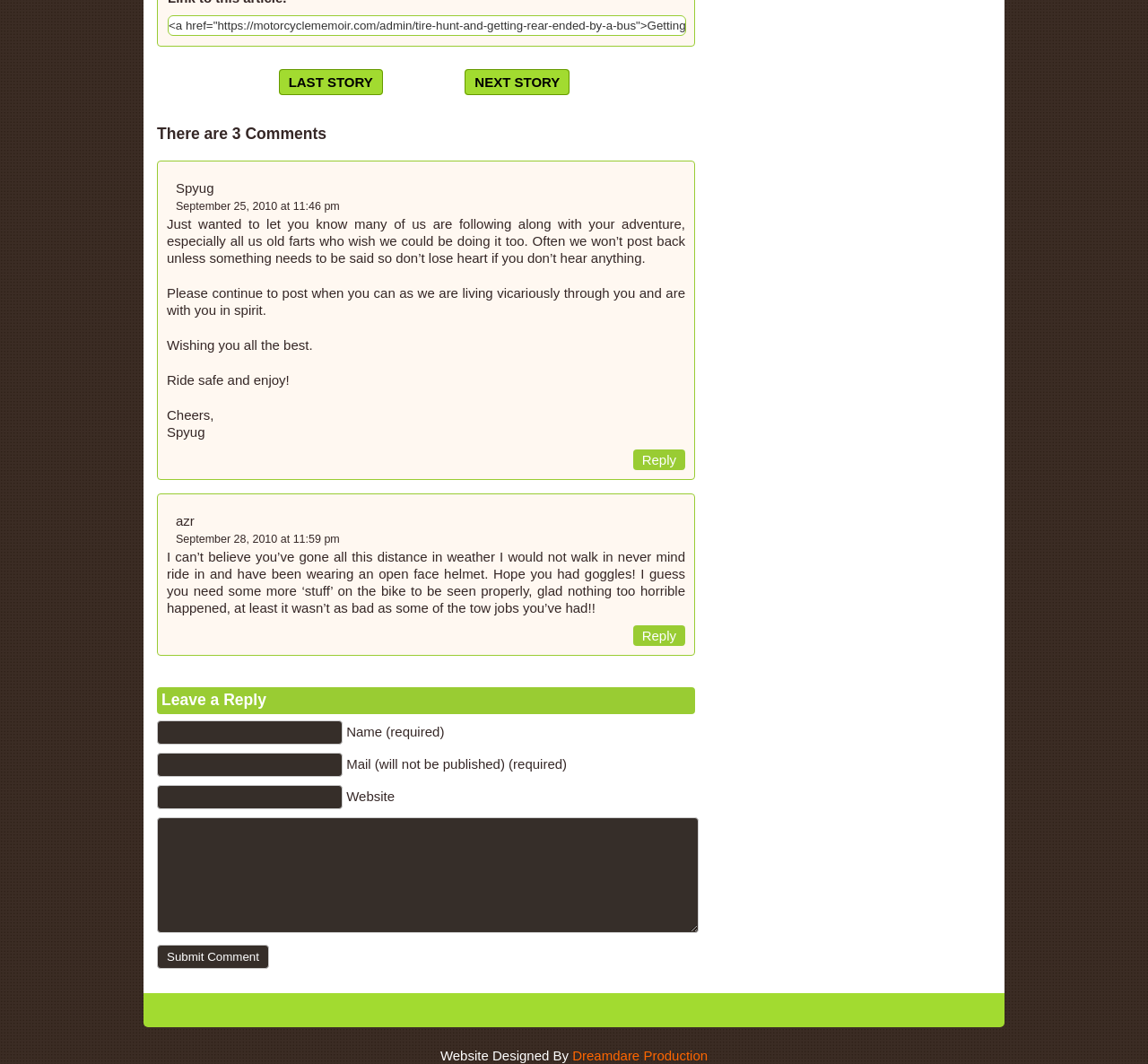Answer the question below using just one word or a short phrase: 
What is the purpose of the textbox with the label 'Website'?

Optional input for website URL